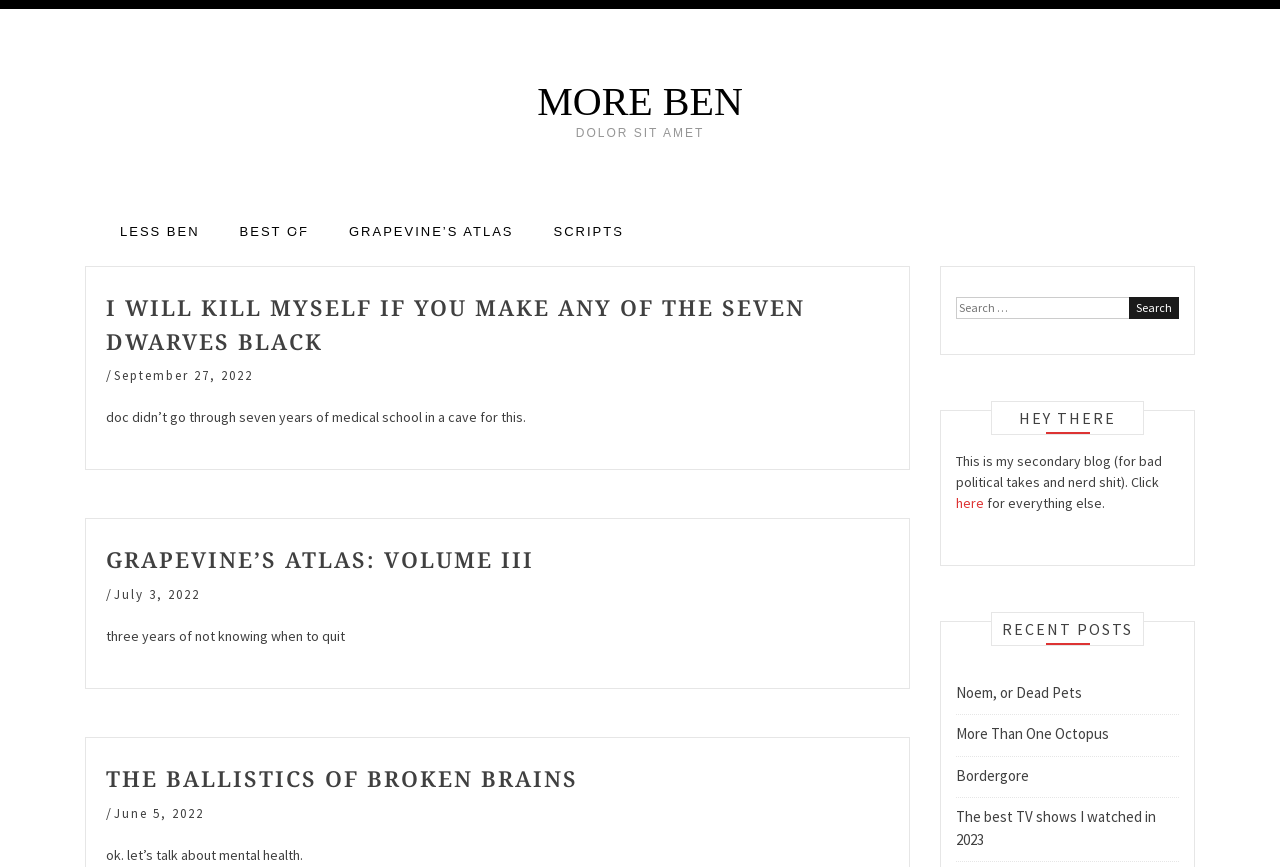Locate the bounding box coordinates of the element to click to perform the following action: 'Search for something'. The coordinates should be given as four float values between 0 and 1, in the form of [left, top, right, bottom].

[0.747, 0.342, 0.921, 0.368]